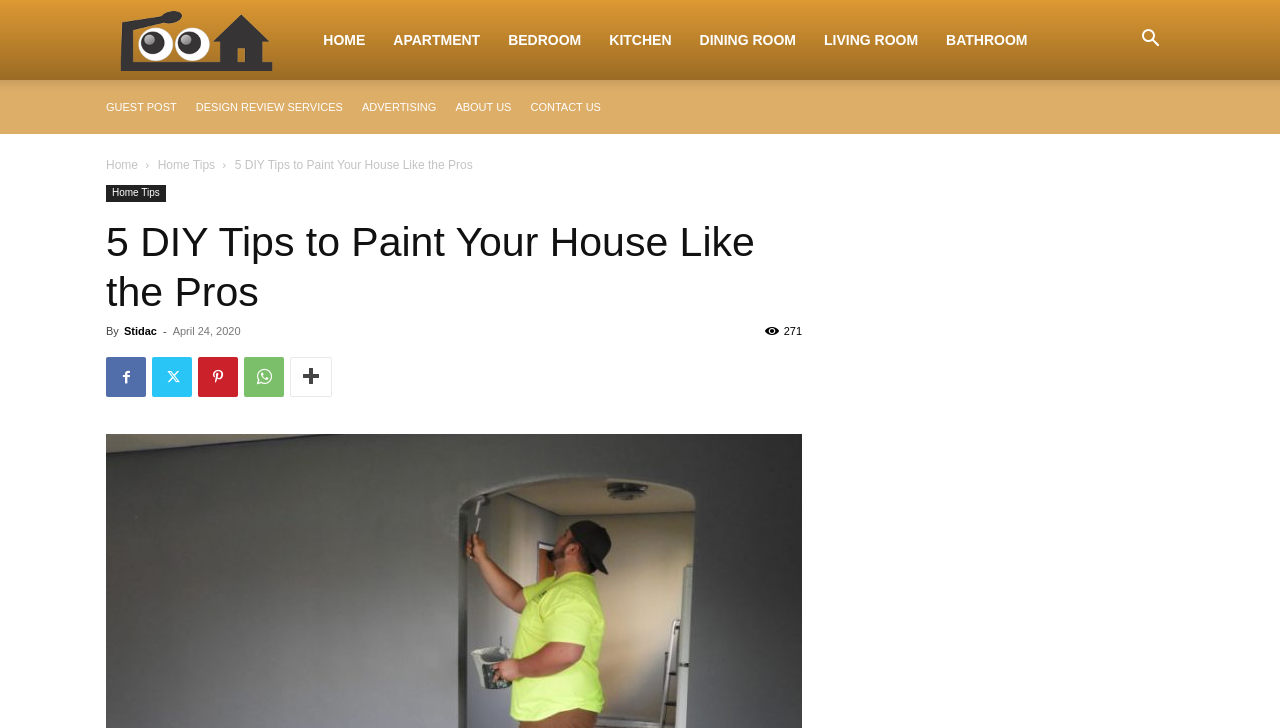Answer the question using only one word or a concise phrase: What is the topic of the current article?

Painting house